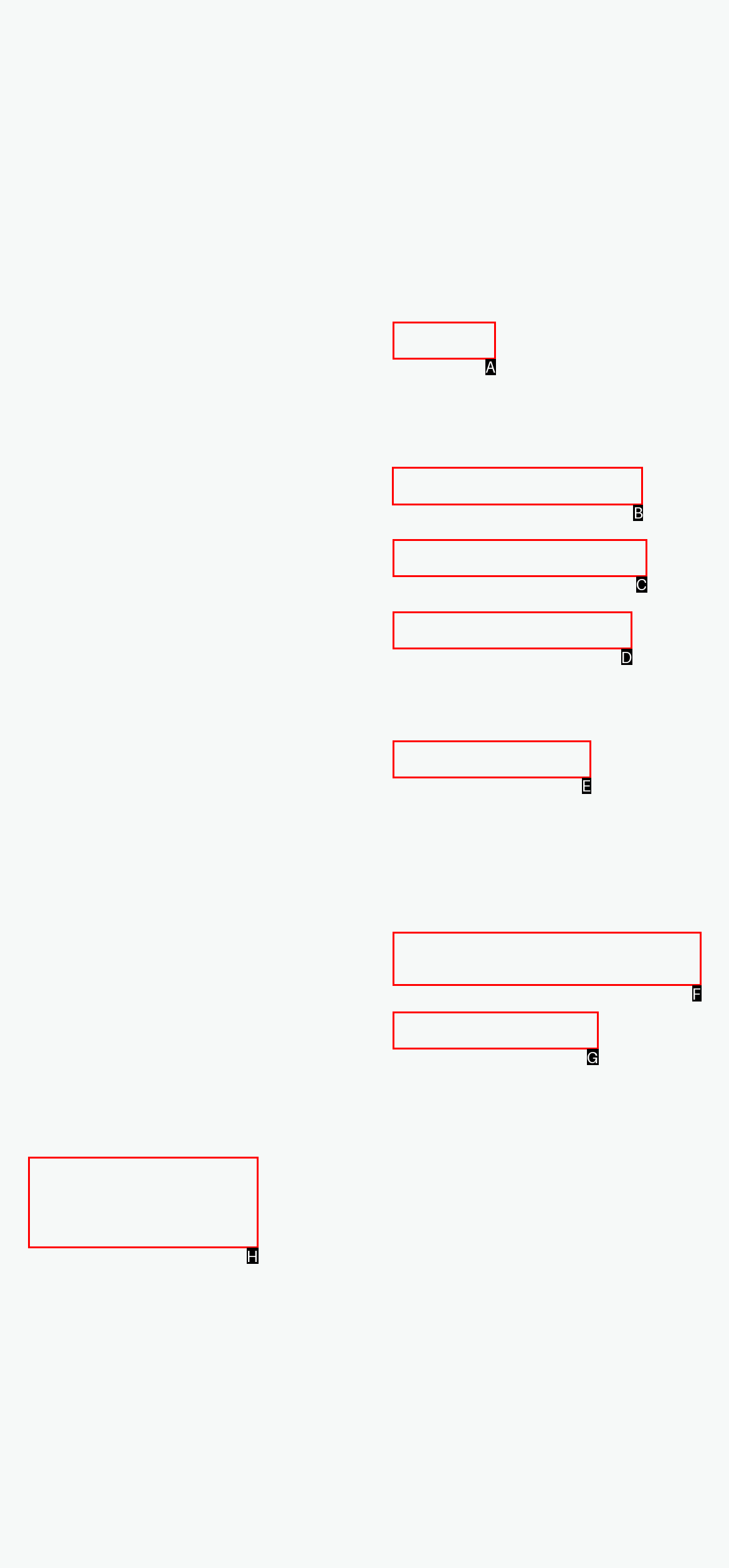Determine the HTML element to click for the instruction: Find a distributor.
Answer with the letter corresponding to the correct choice from the provided options.

B